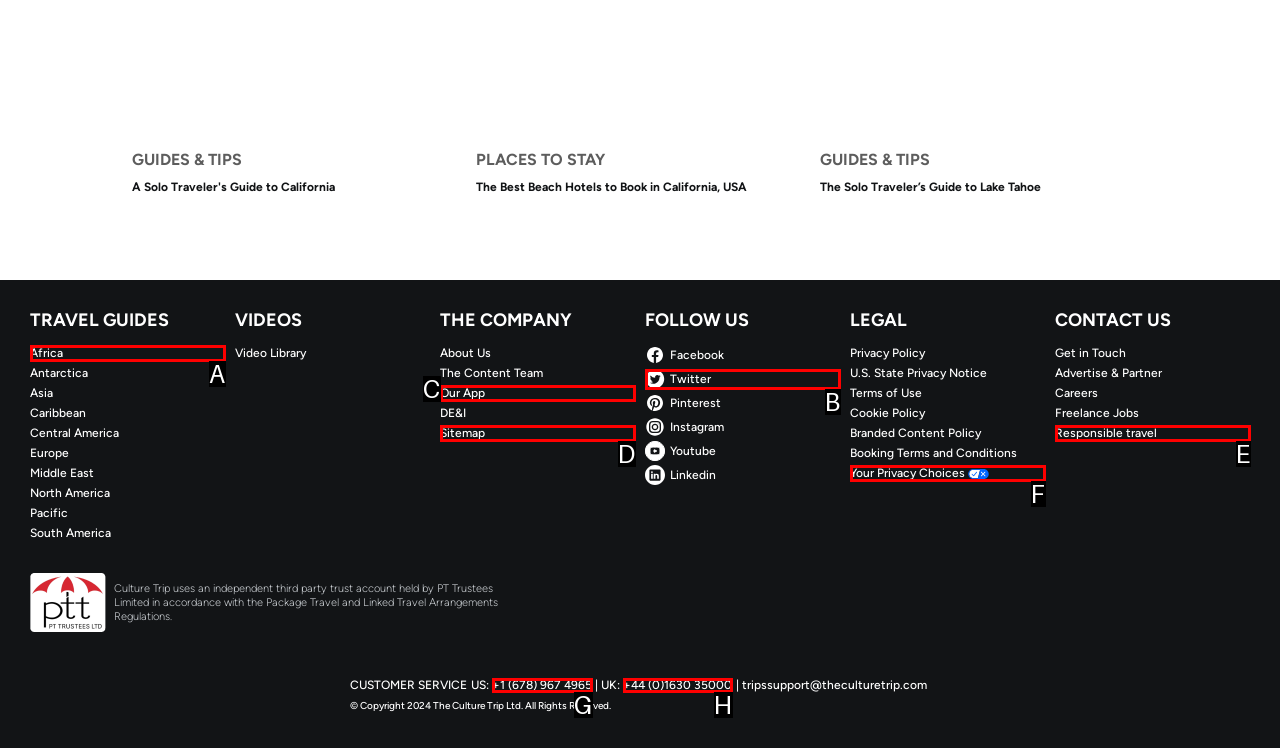Which HTML element matches the description: Responsible travel the best? Answer directly with the letter of the chosen option.

E